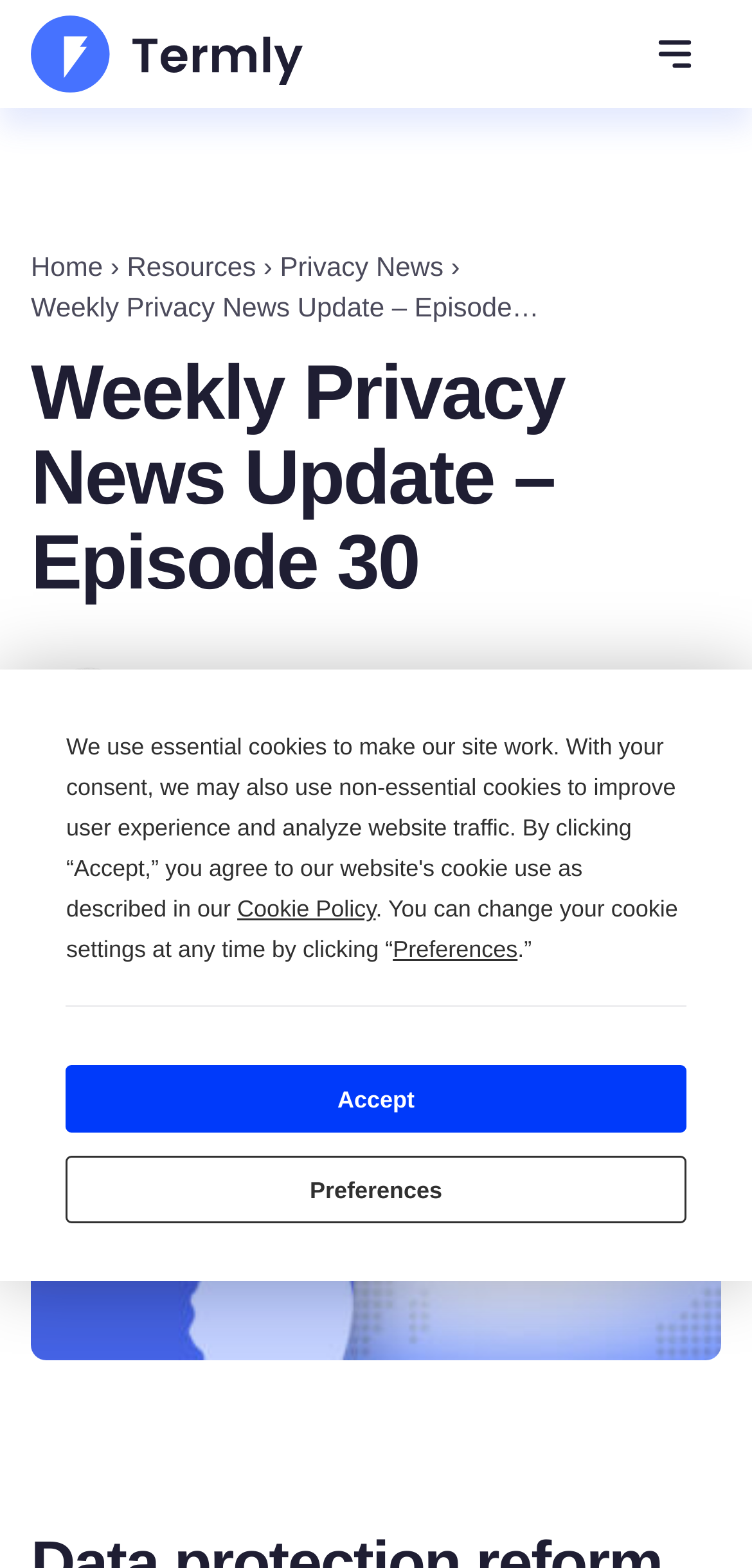Please provide the bounding box coordinate of the region that matches the element description: parent_node: Open Navigation menu. Coordinates should be in the format (top-left x, top-left y, bottom-right x, bottom-right y) and all values should be between 0 and 1.

[0.041, 0.0, 0.403, 0.069]